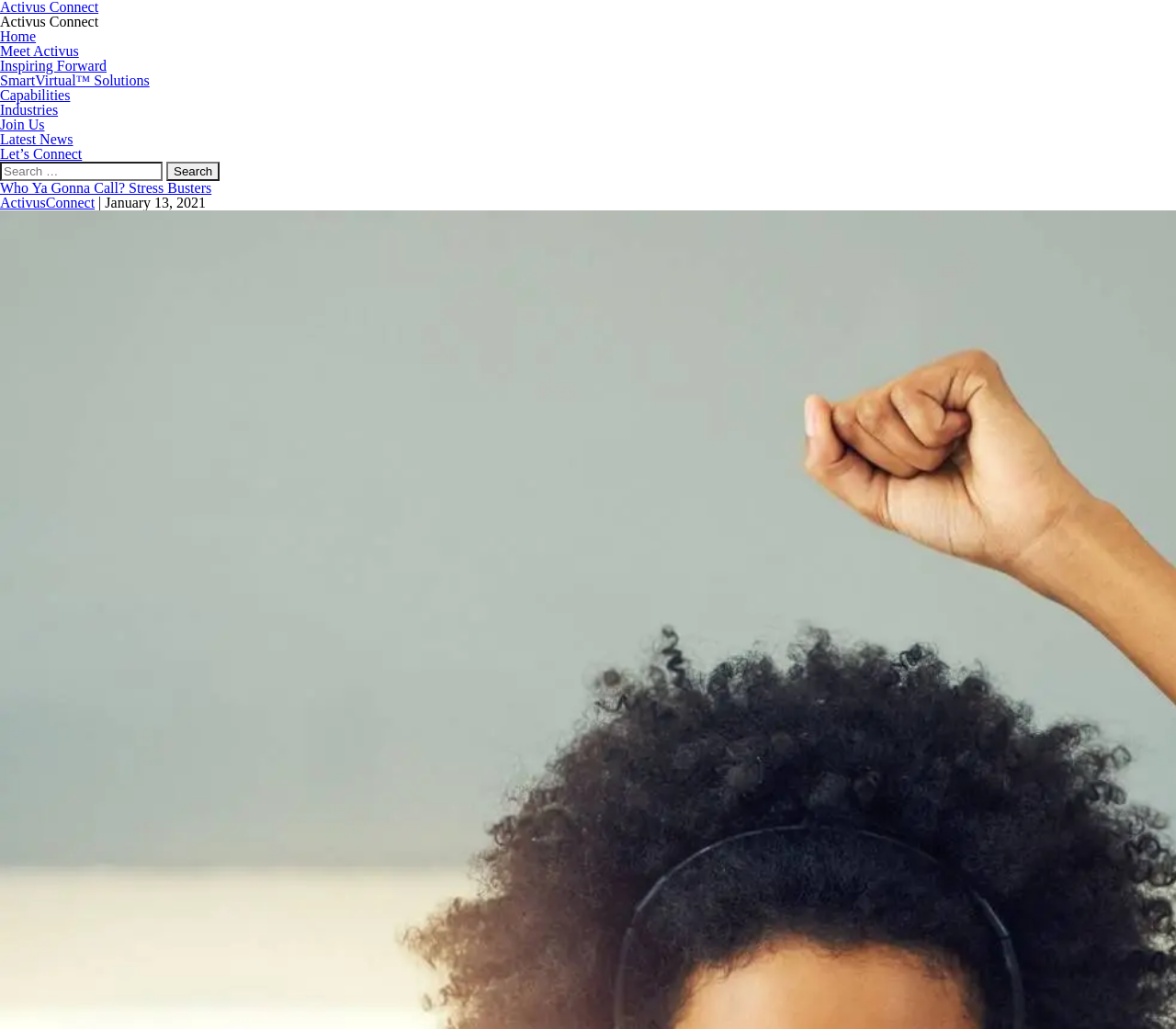What is the purpose of the search box?
Please provide a single word or phrase in response based on the screenshot.

To search the website